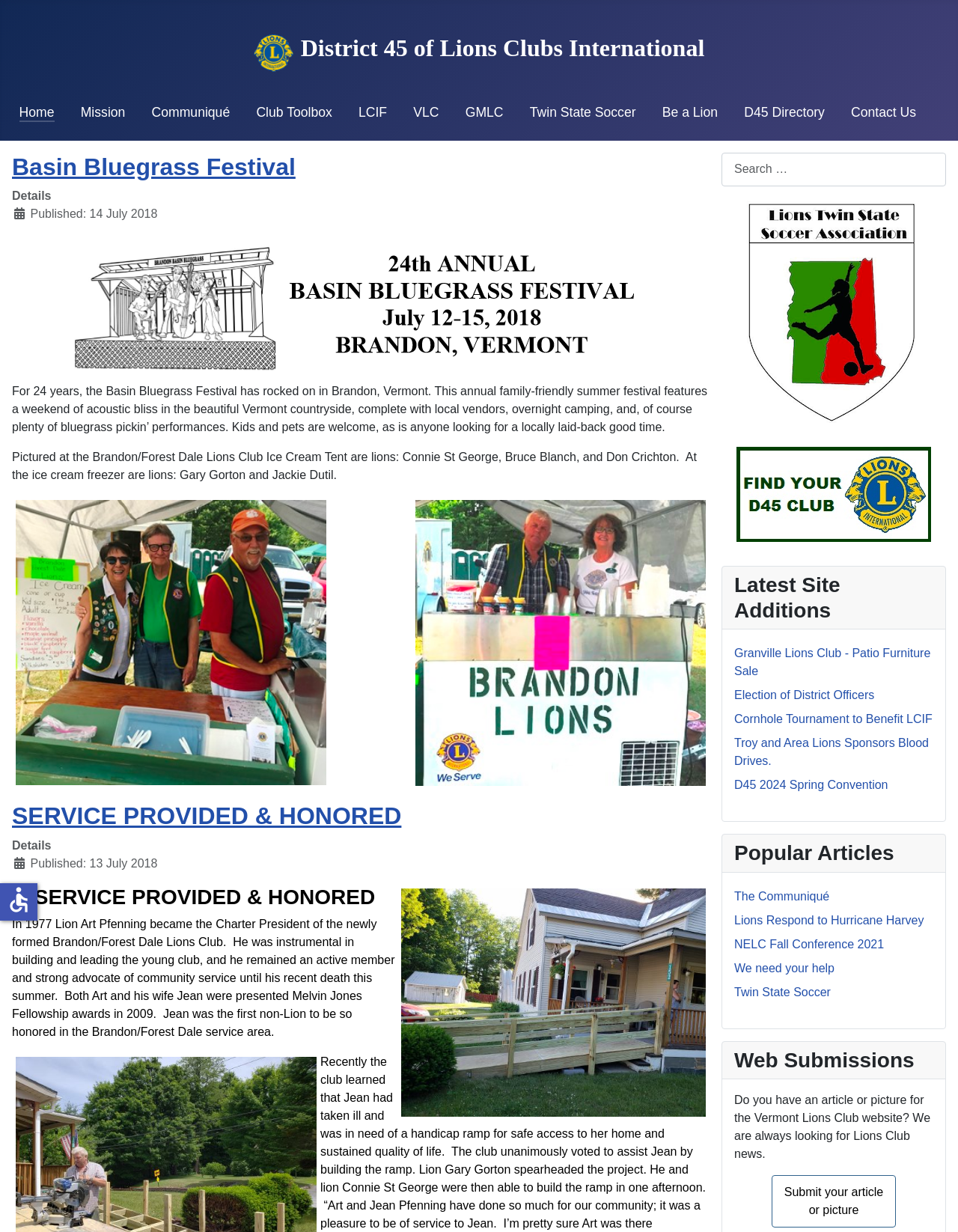Determine the bounding box coordinates (top-left x, top-left y, bottom-right x, bottom-right y) of the UI element described in the following text: Cornhole Tournament to Benefit LCIF

[0.766, 0.578, 0.973, 0.589]